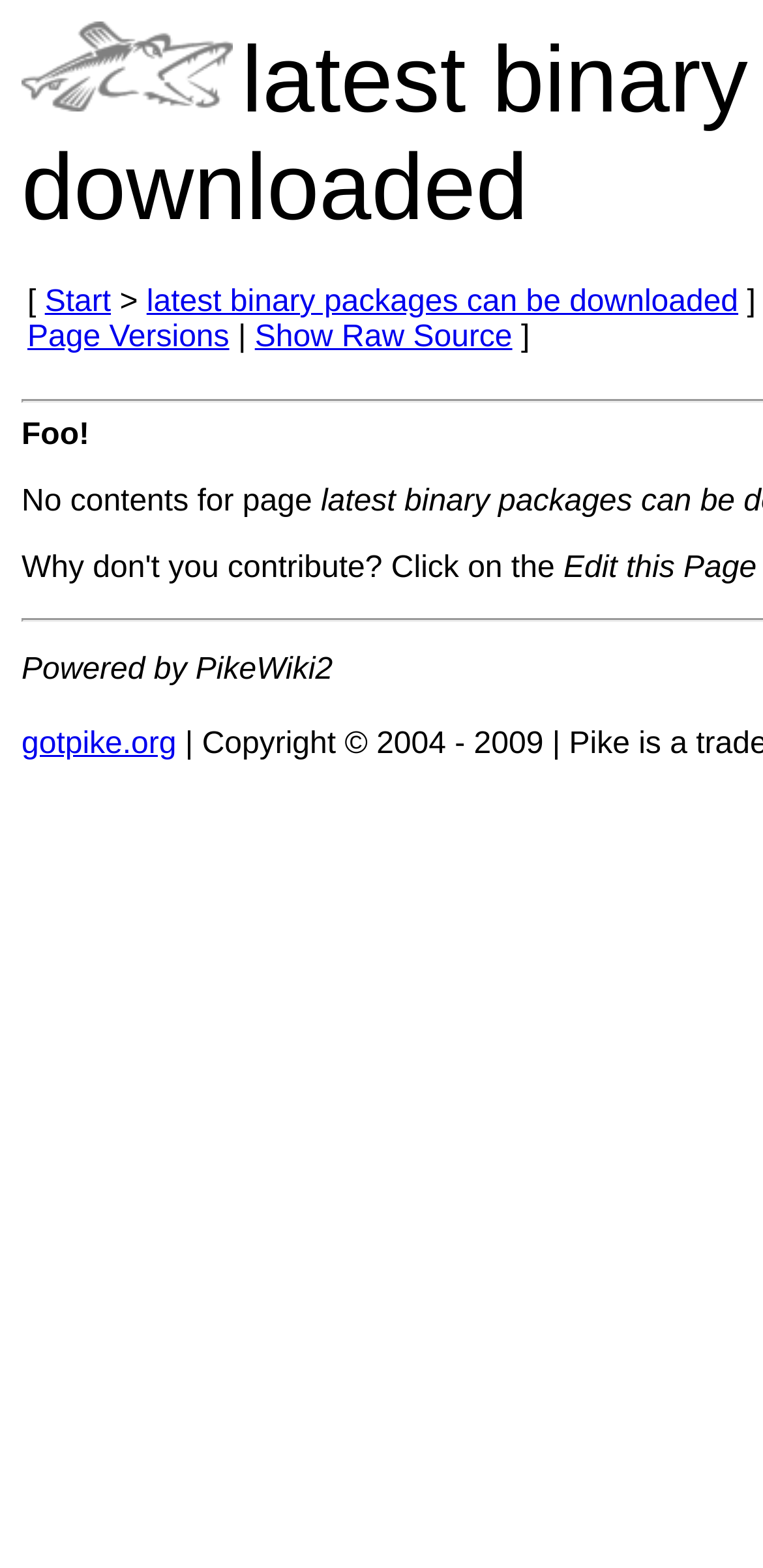What is the first link on the page? Based on the screenshot, please respond with a single word or phrase.

Start